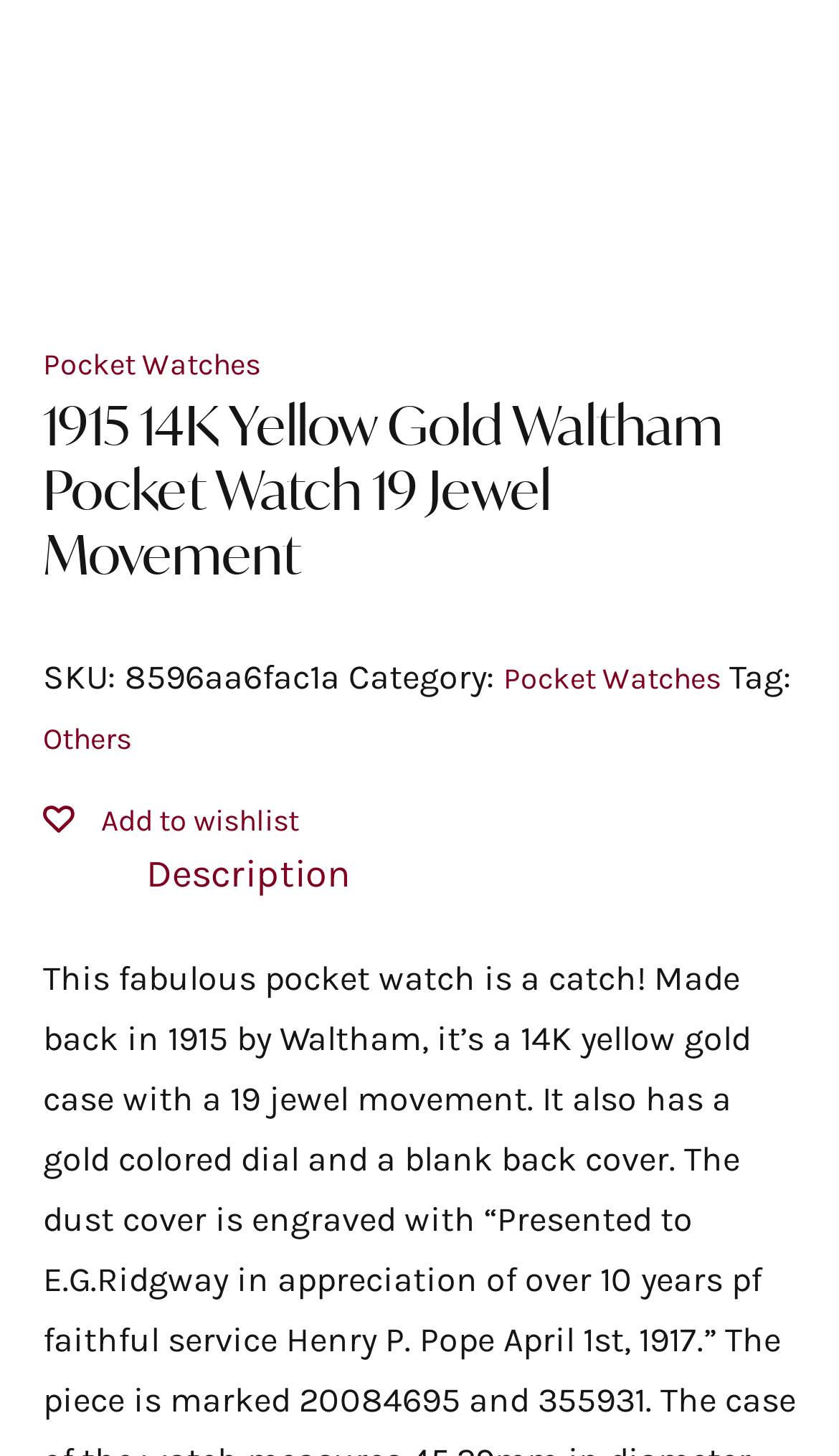Identify the bounding box of the UI element that matches this description: "Others".

[0.051, 0.495, 0.156, 0.52]